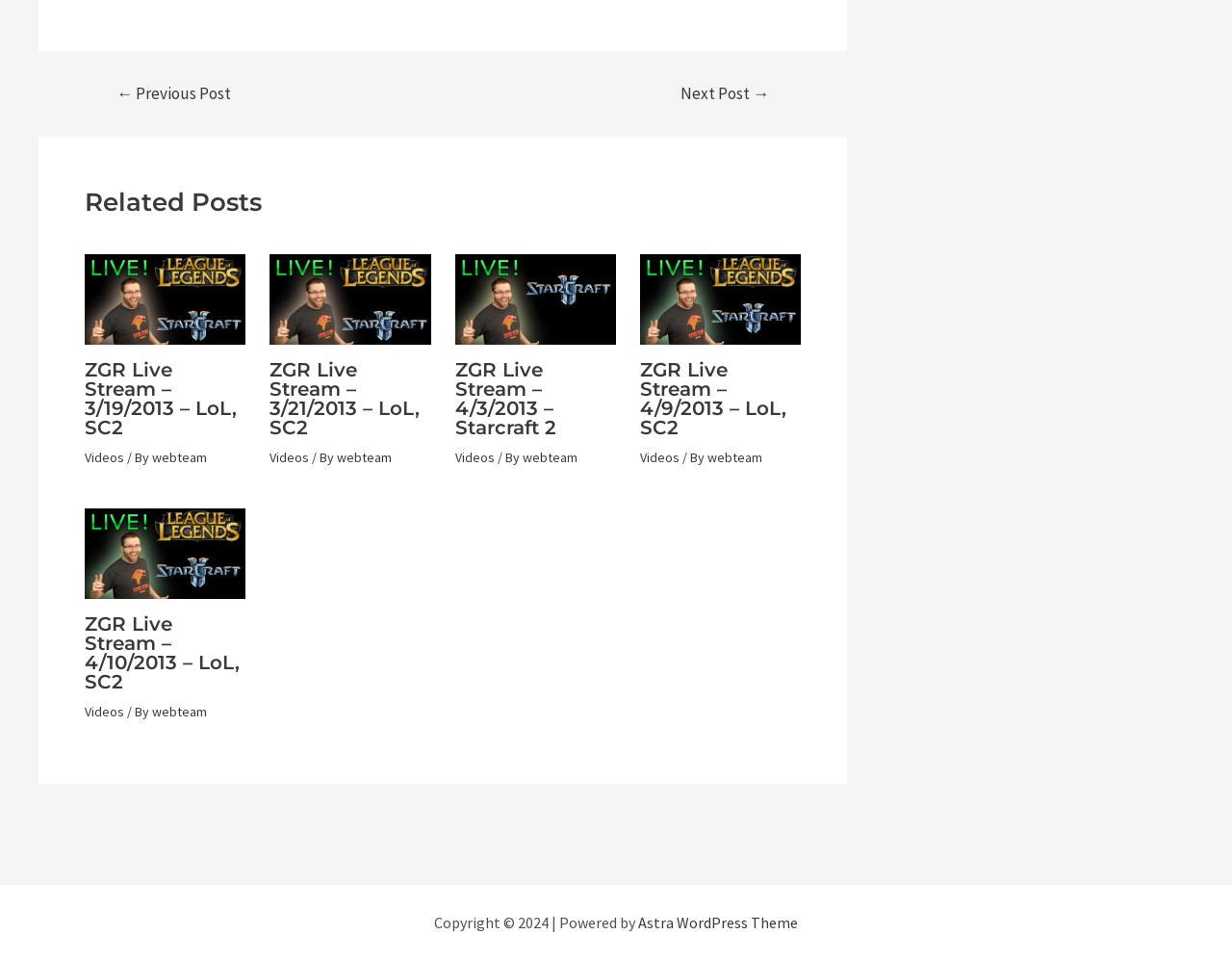Find the bounding box coordinates for the UI element that matches this description: "webteam".

[0.123, 0.731, 0.168, 0.749]